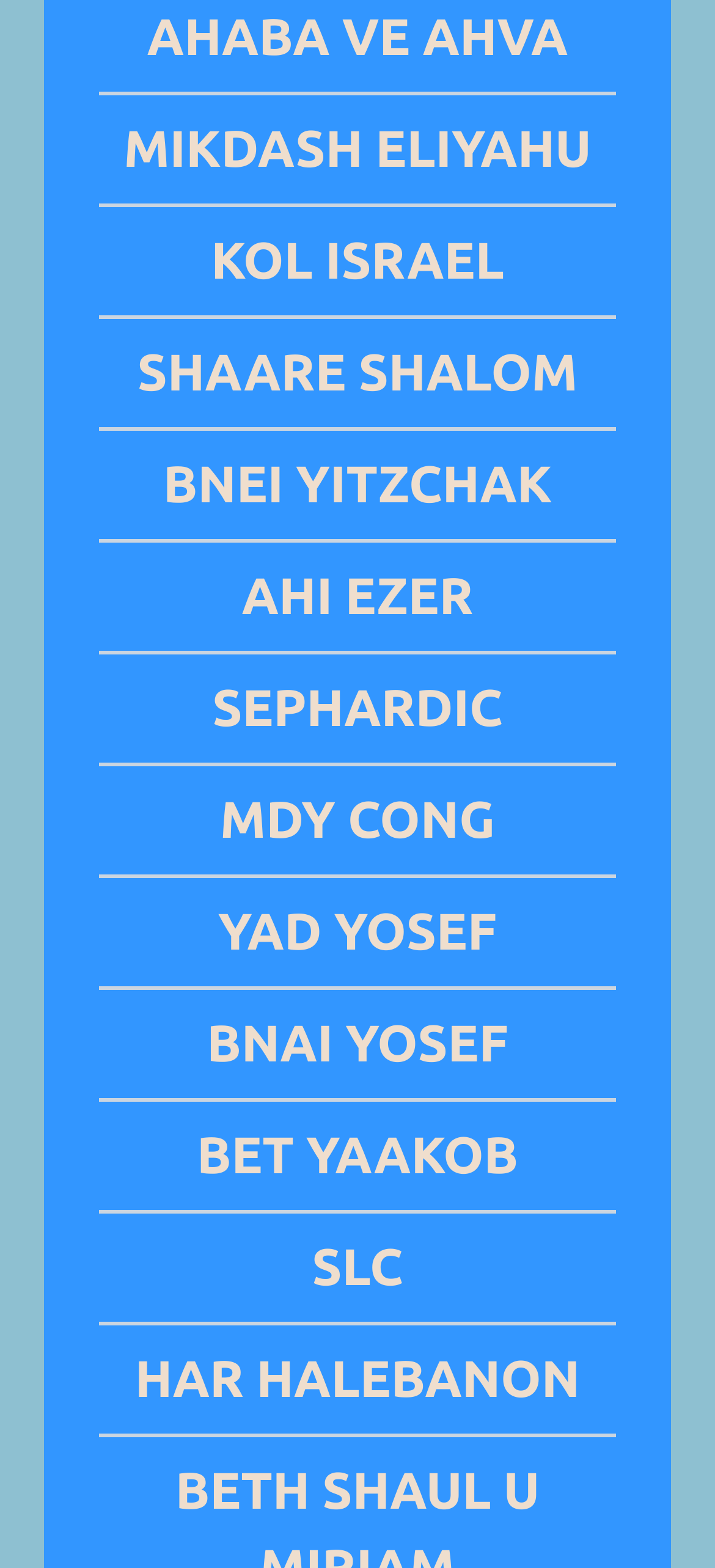Please answer the following question using a single word or phrase: 
Are all links associated with a heading?

Yes